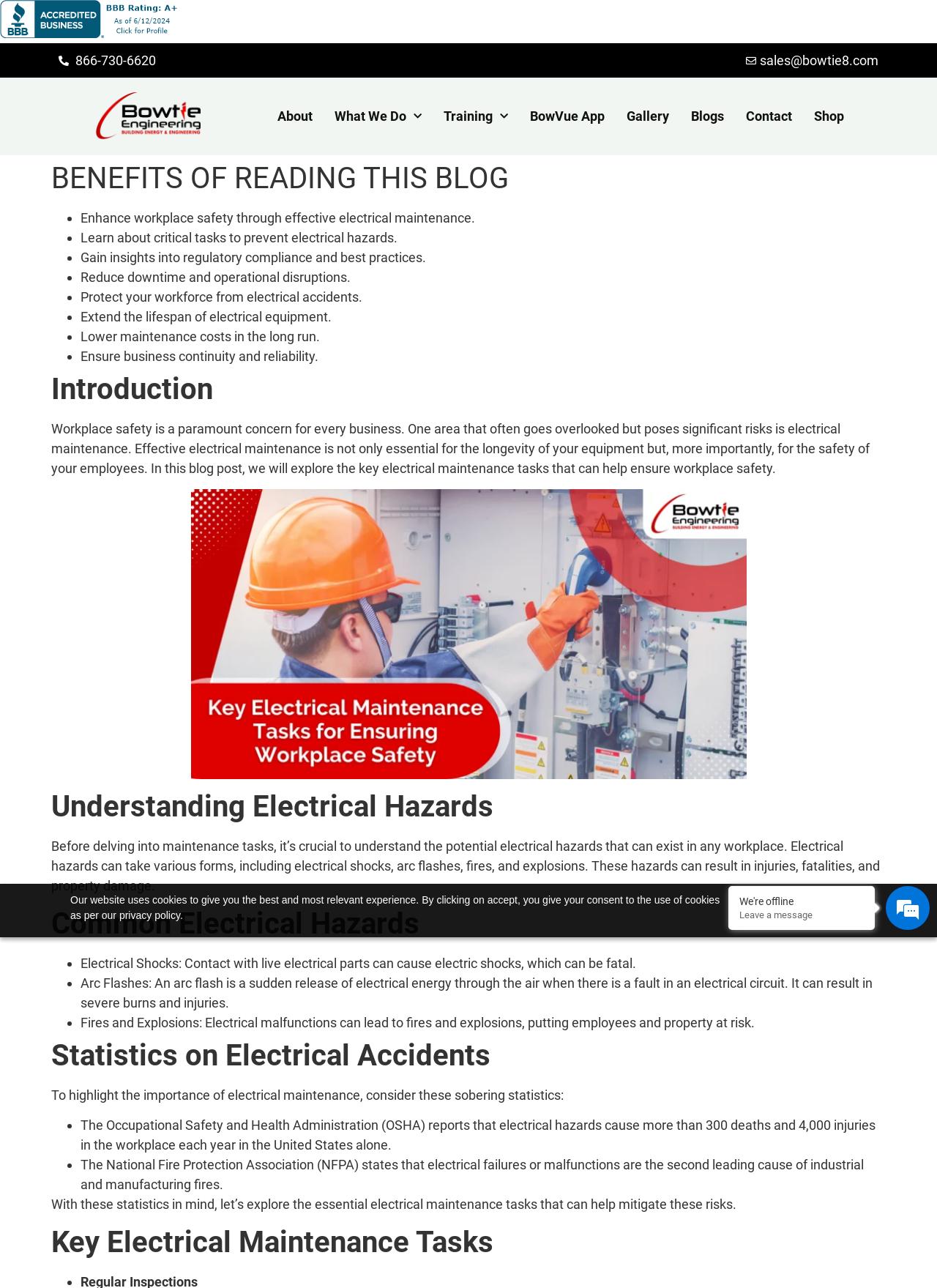Identify the bounding box coordinates of the element to click to follow this instruction: 'Click the 'Gallery' link'. Ensure the coordinates are four float values between 0 and 1, provided as [left, top, right, bottom].

[0.669, 0.085, 0.714, 0.096]